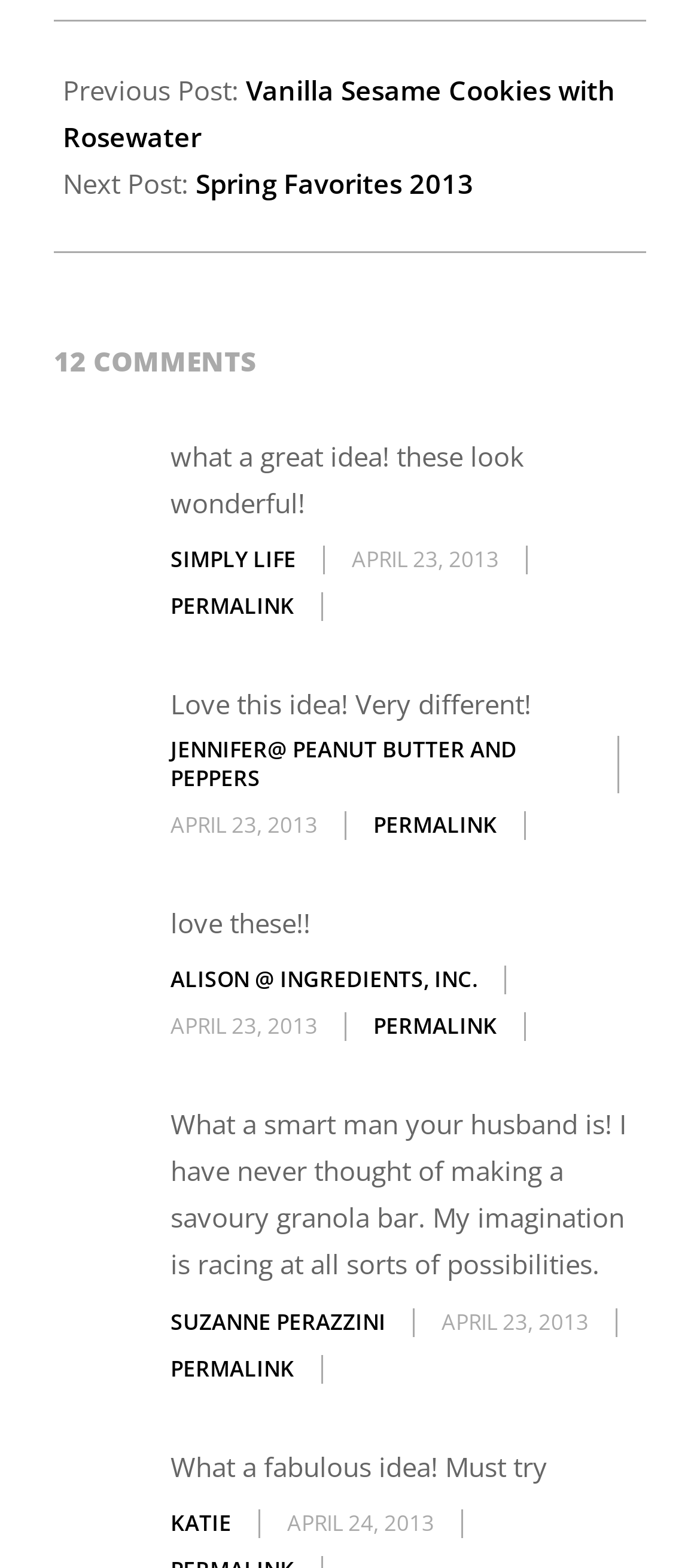Please use the details from the image to answer the following question comprehensively:
How many comments are there?

I counted the number of articles with comments, and there are 12 comments in total.